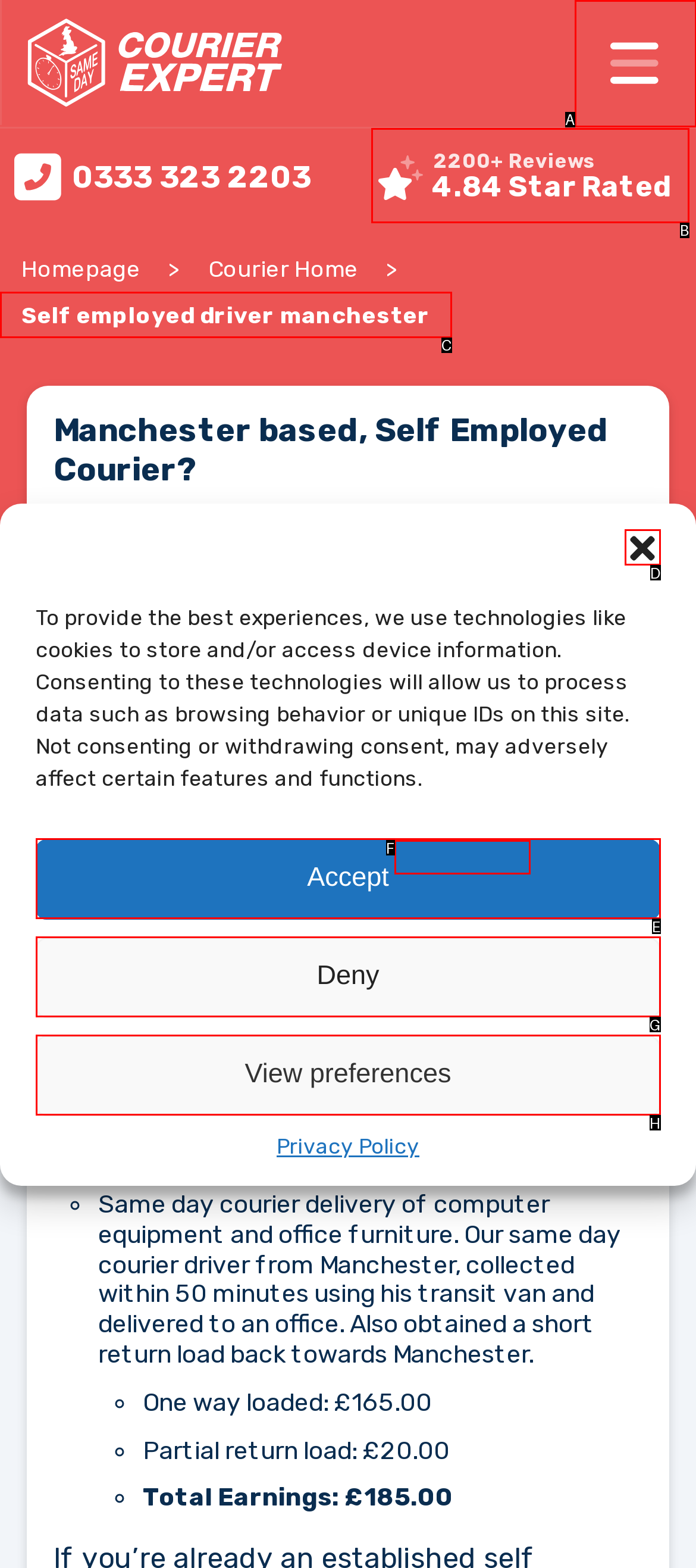Which UI element should be clicked to perform the following task: Click on Write for us? Answer with the corresponding letter from the choices.

None